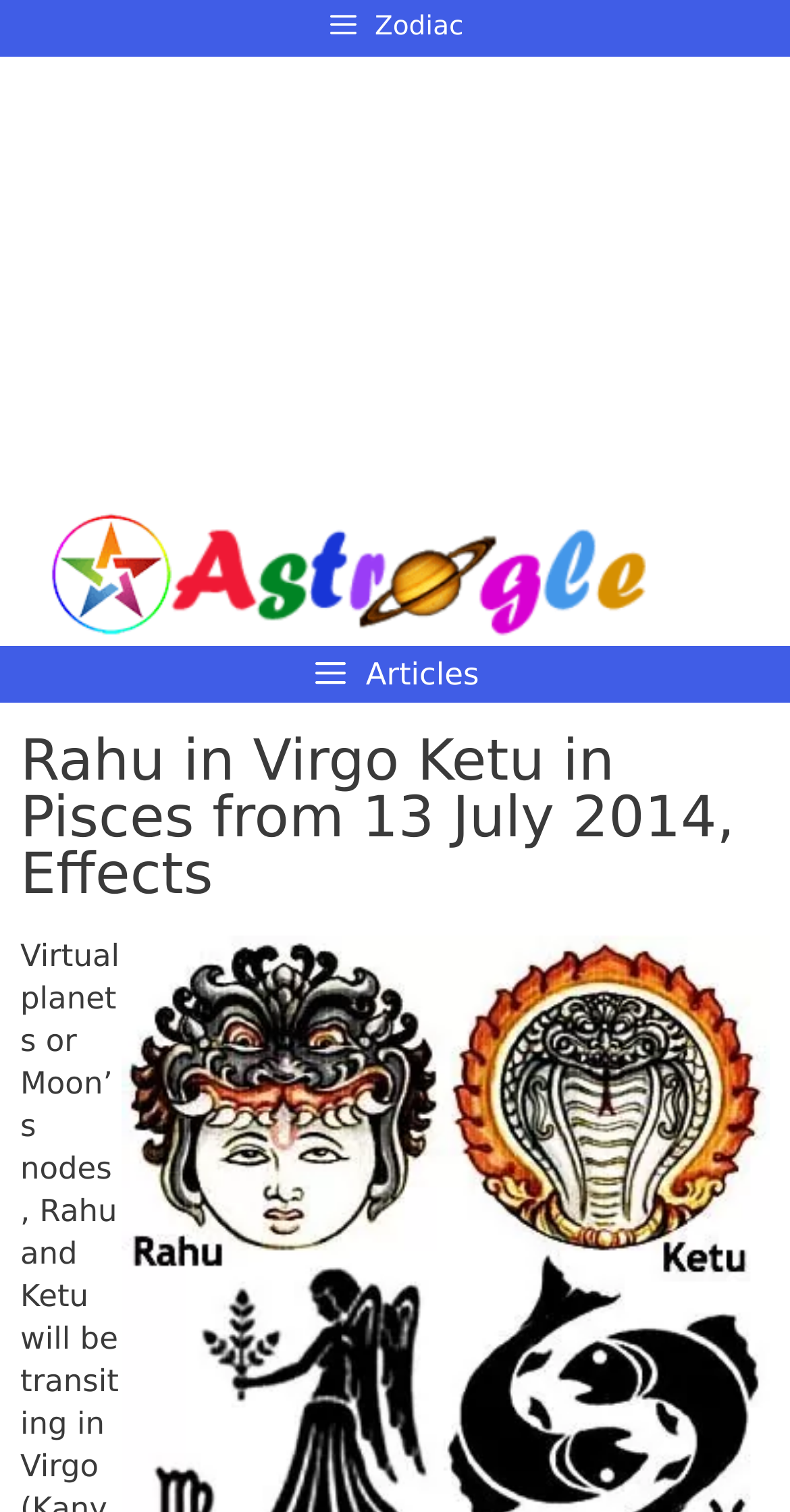Provide a one-word or short-phrase response to the question:
What is the topic of the webpage?

Astrology Predictions